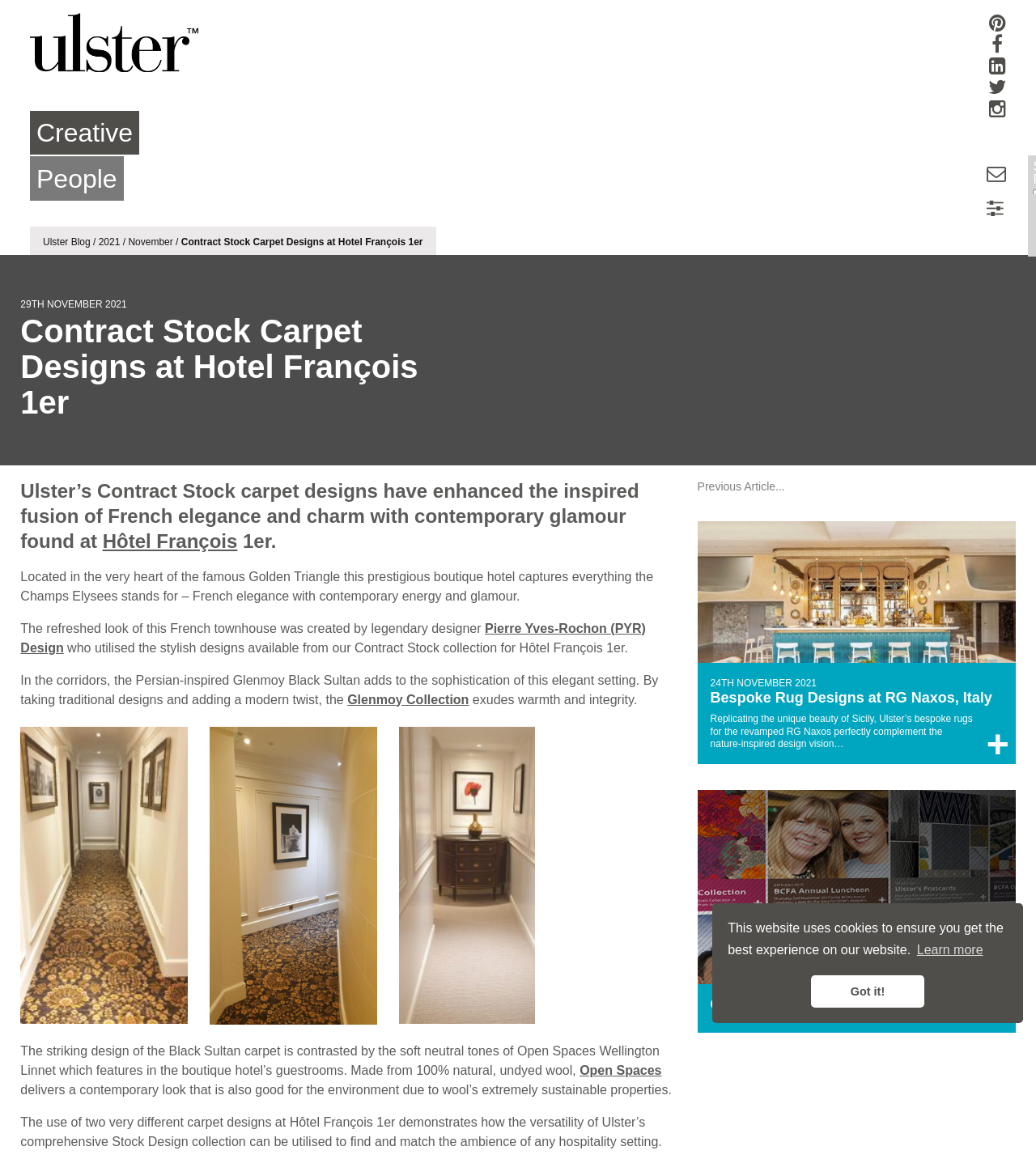What is the material used to make the Open Spaces Wellington Linnet carpet?
Using the image, answer in one word or phrase.

100% natural, undyed wool